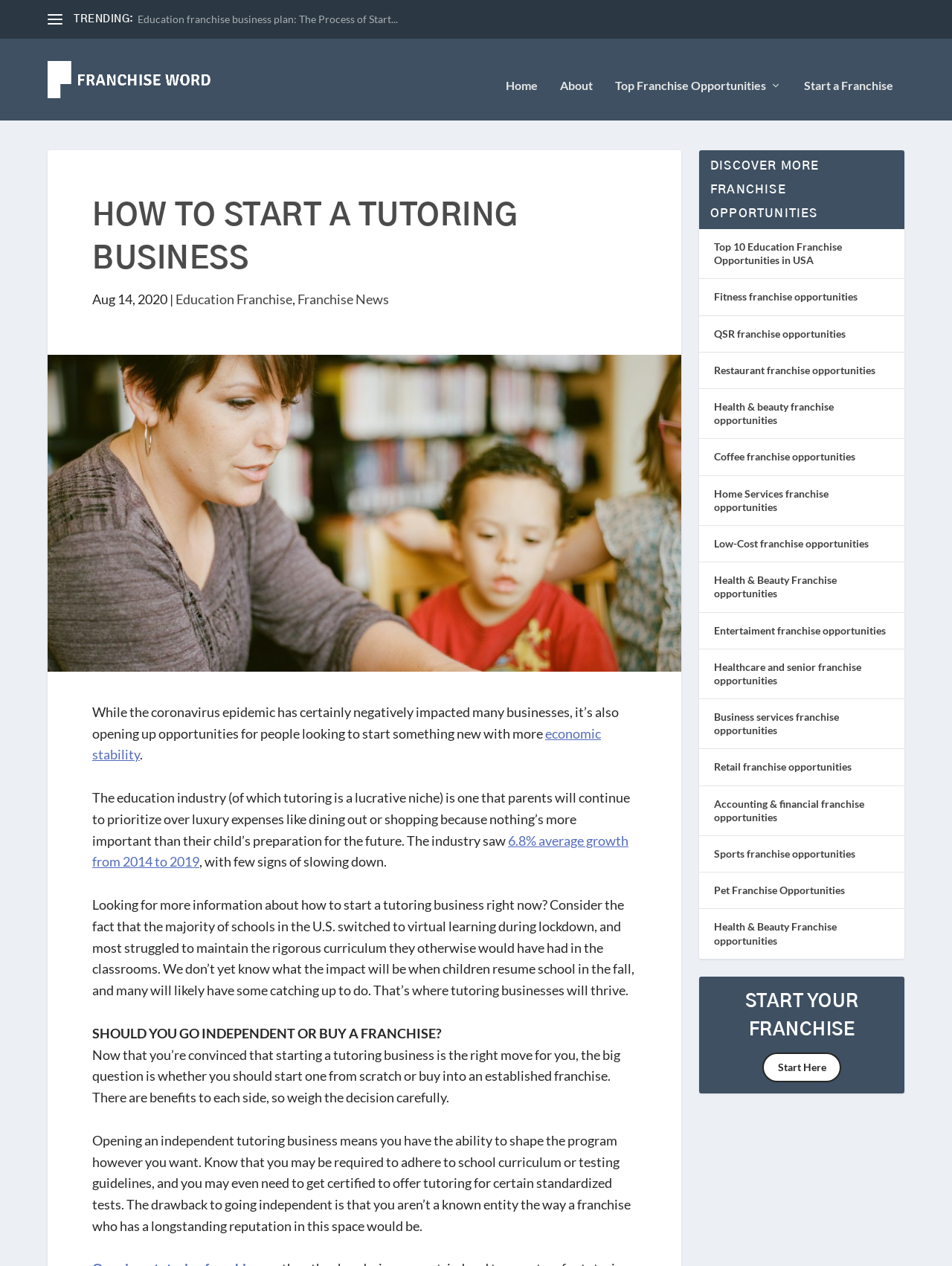What are the benefits of buying a franchise?
Utilize the image to construct a detailed and well-explained answer.

The benefits of buying a franchise can be determined by reading the text 'The drawback to going independent is that you aren’t a known entity the way a franchise who has a longstanding reputation in this space would be' which indicates that one of the benefits of buying a franchise is that it comes with an established reputation.